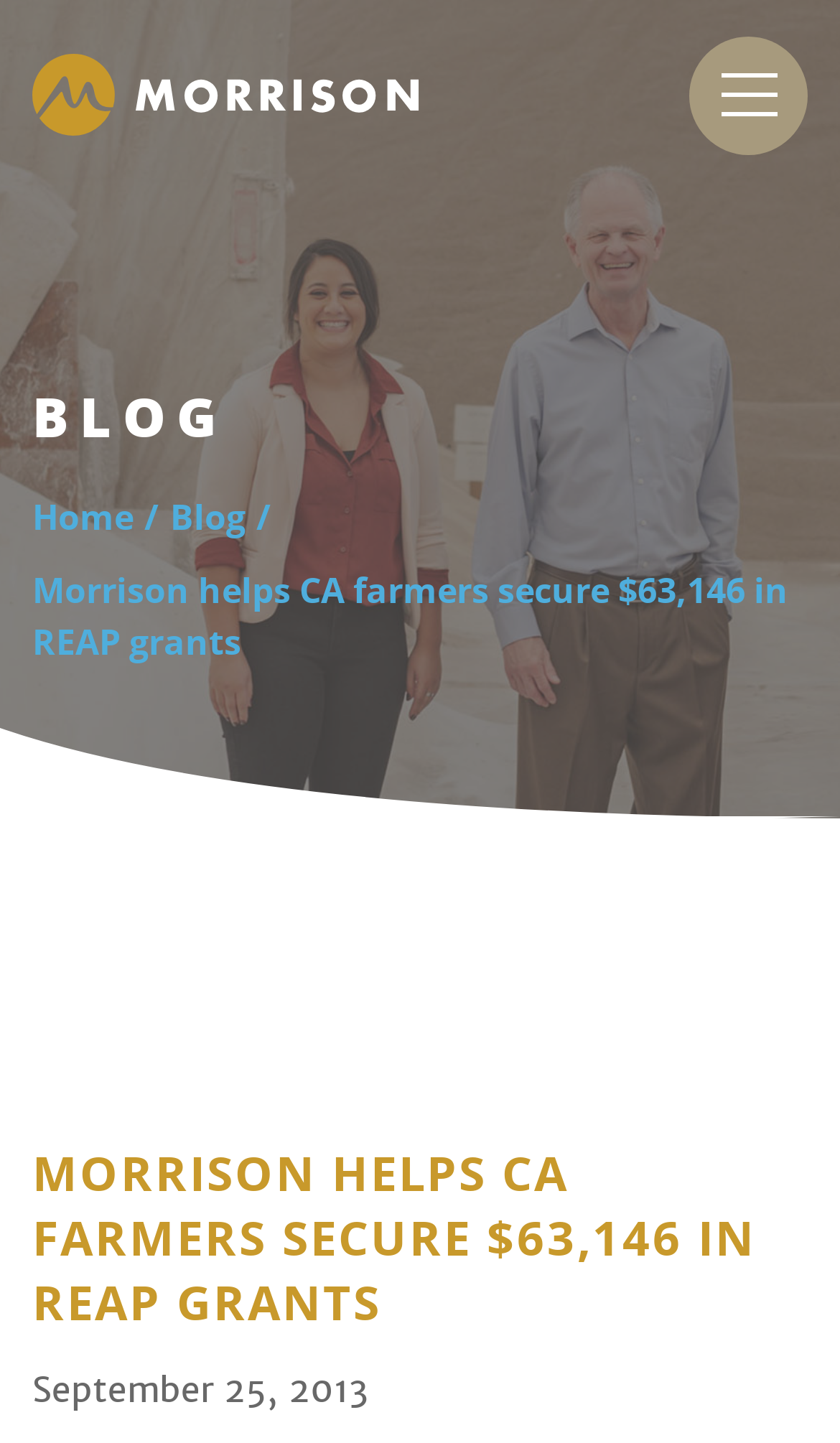Give an extensive and precise description of the webpage.

The webpage appears to be a blog post from Morrison, a consulting services company. At the top left, there is a logo of Morrison, which is also a link, accompanied by a smaller image of the same logo. To the right of the logo, there is a button with no text. 

Below the logo, there is a navigation menu with three links: "Home", a separator, and "Blog". The "Blog" link is currently focused, indicating that the user is on the blog page.

The main content of the page is a blog post titled "Morrison helps CA farmers secure $63,146 in REAP grants". The title is displayed prominently in the middle of the page. Below the title, there is a large image that spans the entire width of the page. 

Further down, there is a heading that repeats the title of the blog post in a larger font size. Below the heading, there is a timestamp indicating that the post was published on September 25, 2013.